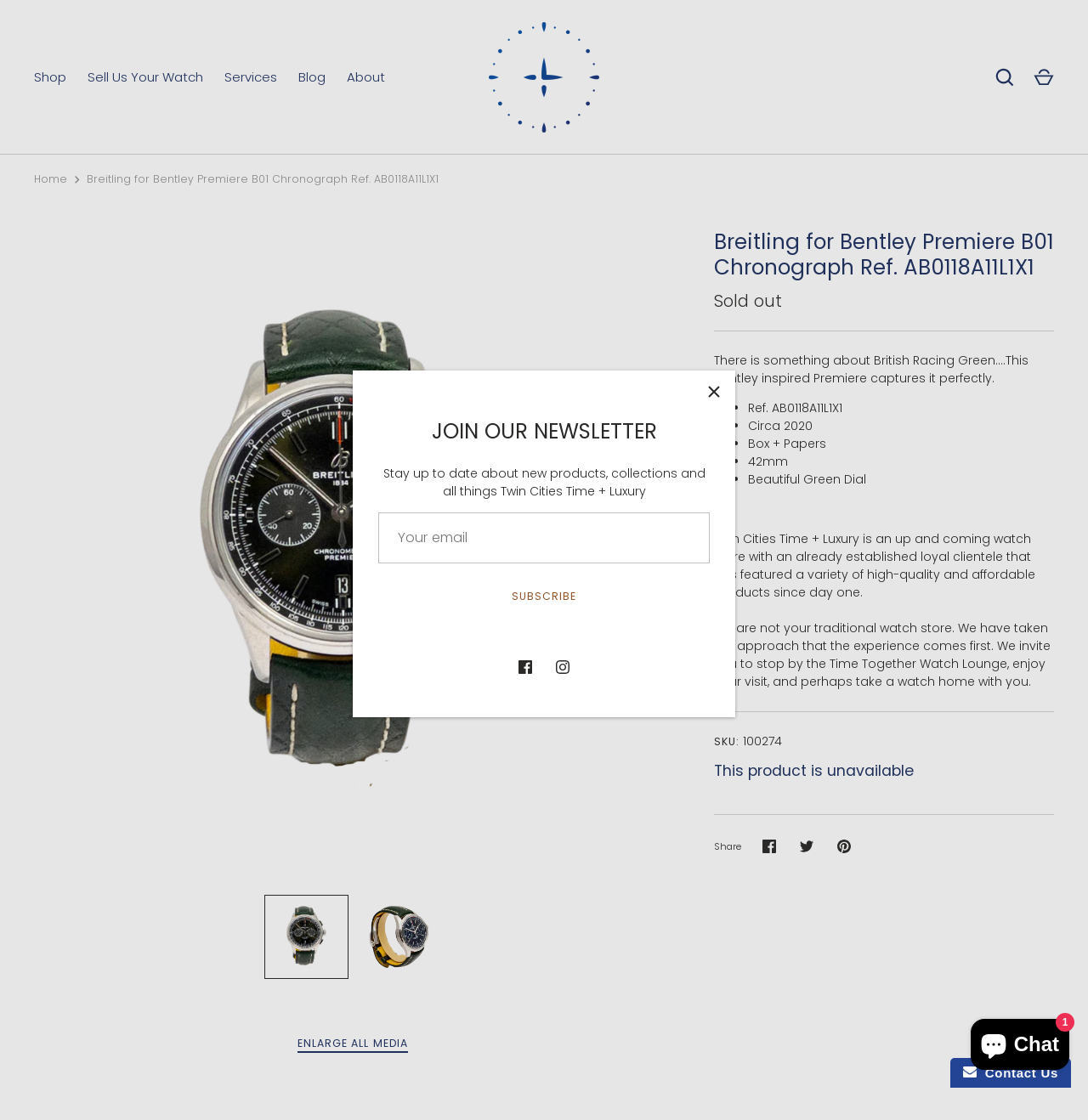Extract the main headline from the webpage and generate its text.

Breitling for Bentley Premiere B01 Chronograph Ref. AB0118A11L1X1